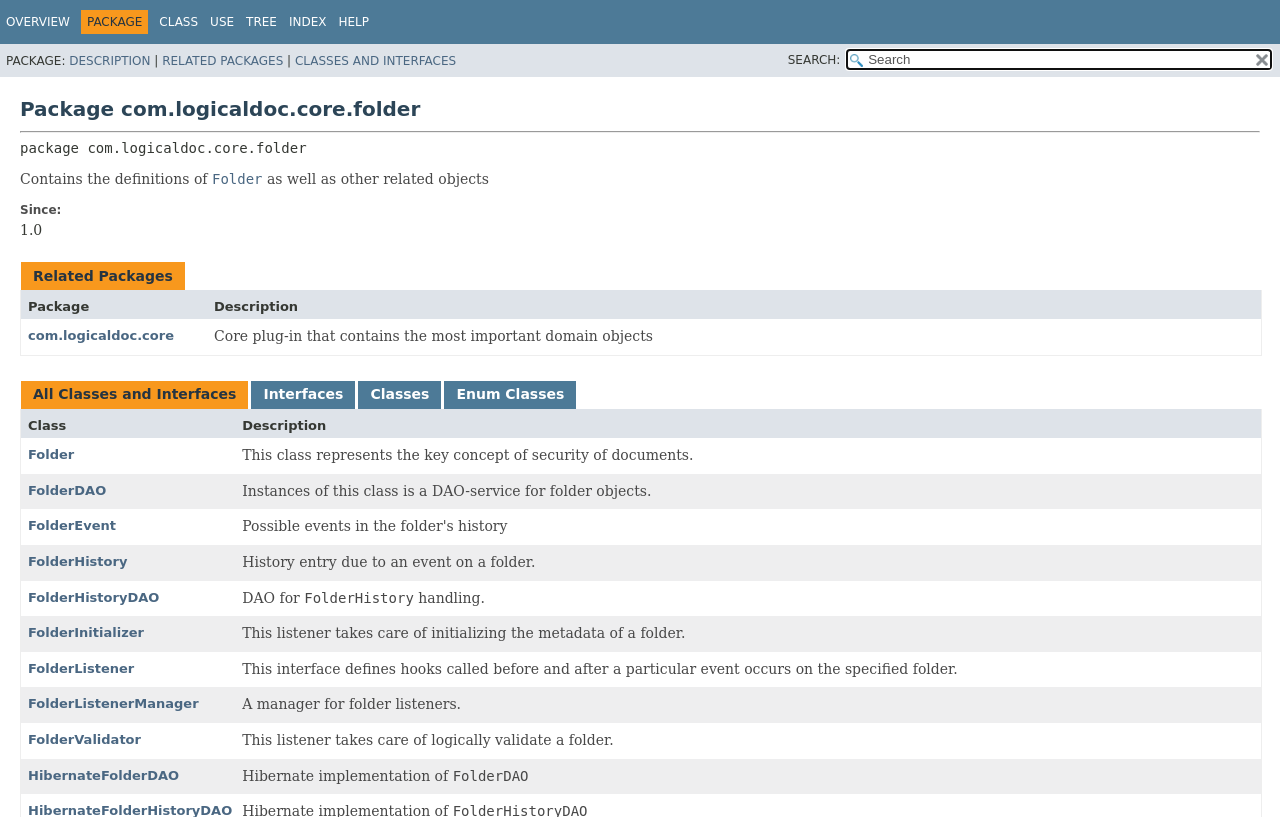Determine the bounding box for the UI element as described: "name="et_pb_contact_email_0" placeholder="Email Address"". The coordinates should be represented as four float numbers between 0 and 1, formatted as [left, top, right, bottom].

None